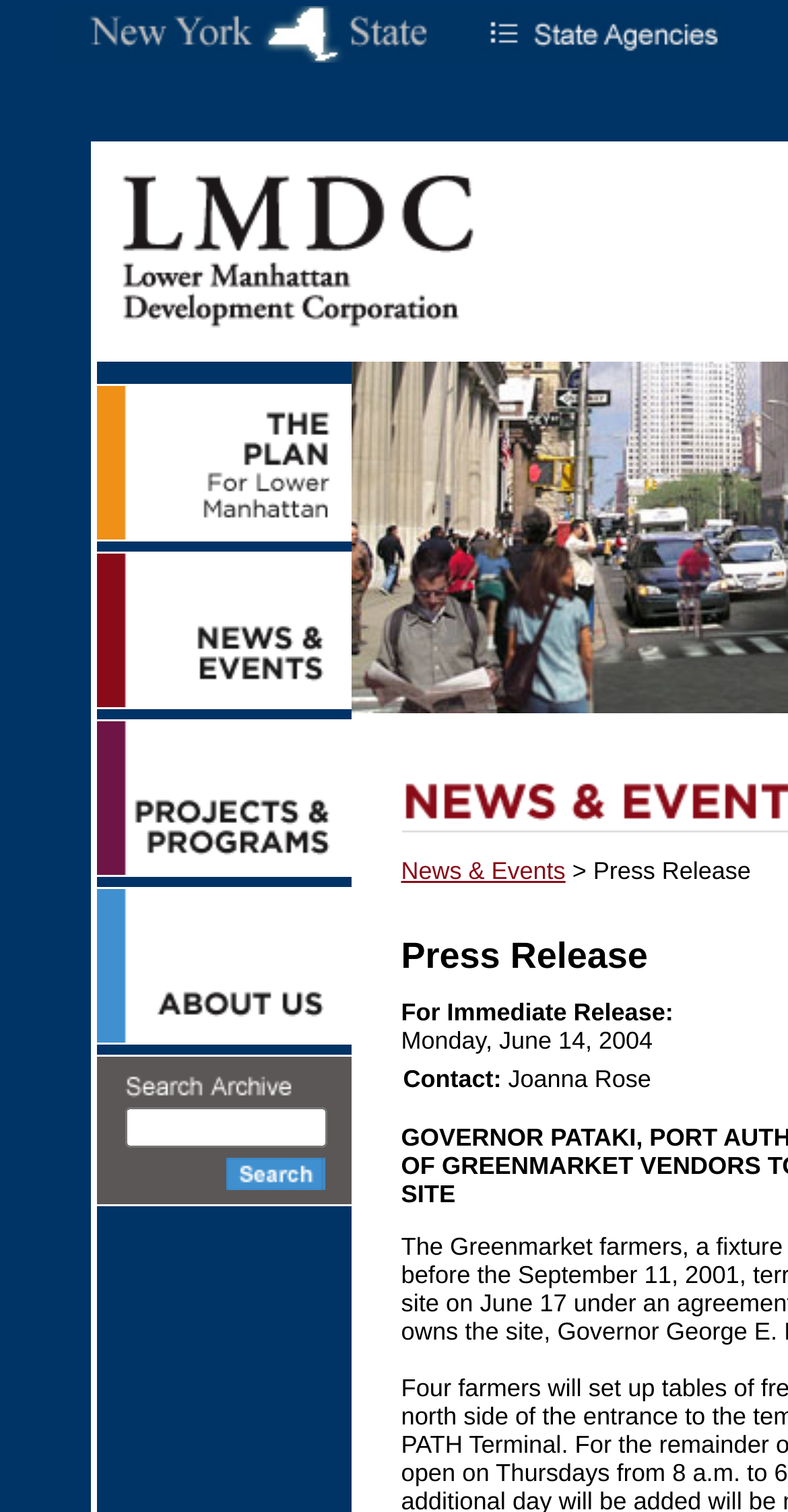Identify the bounding box coordinates of the section that should be clicked to achieve the task described: "click the NY.gov Portal image".

[0.073, 0.004, 0.578, 0.041]